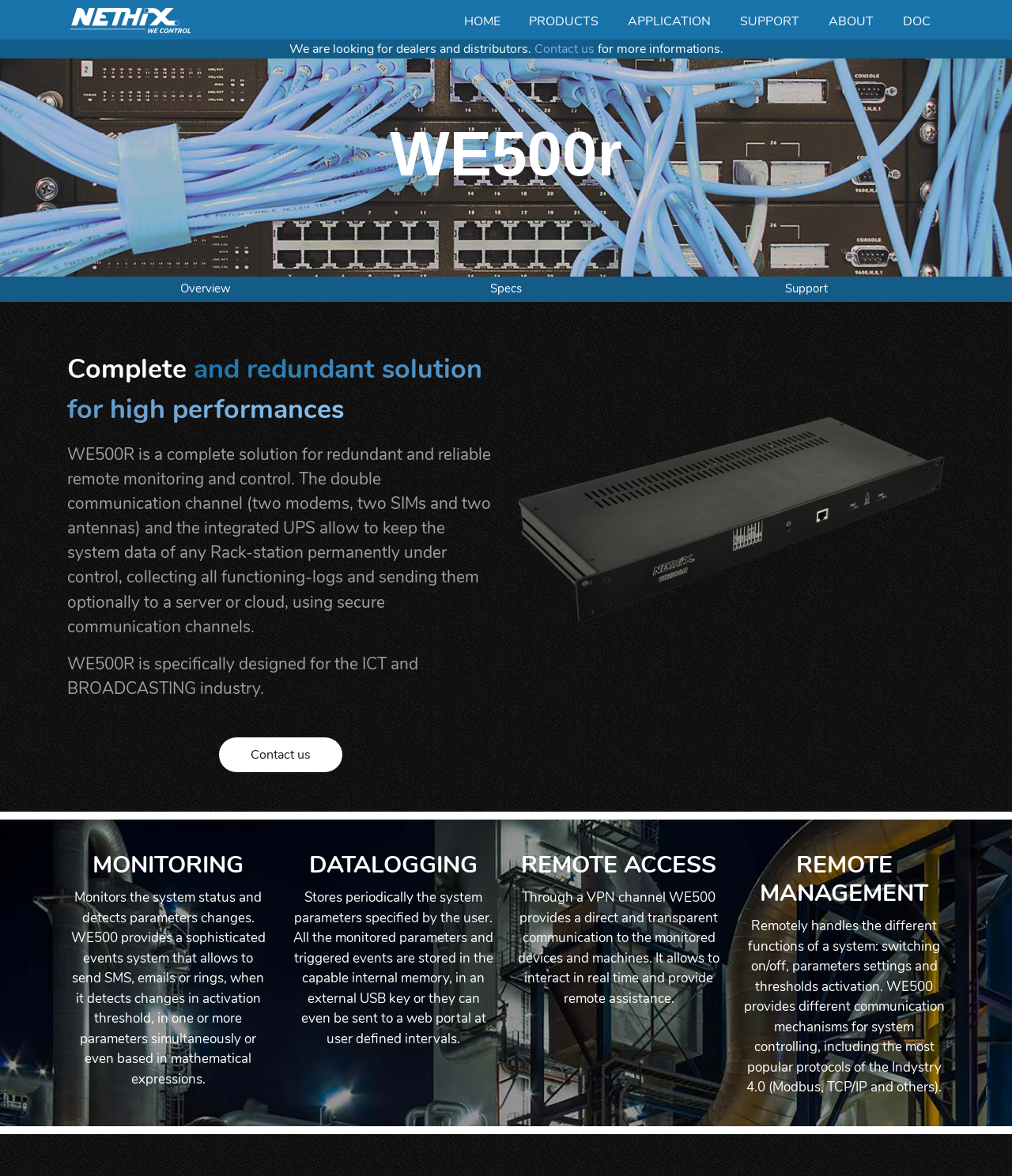Please find the bounding box coordinates of the element that needs to be clicked to perform the following instruction: "Contact us". The bounding box coordinates should be four float numbers between 0 and 1, represented as [left, top, right, bottom].

[0.201, 0.635, 0.354, 0.649]